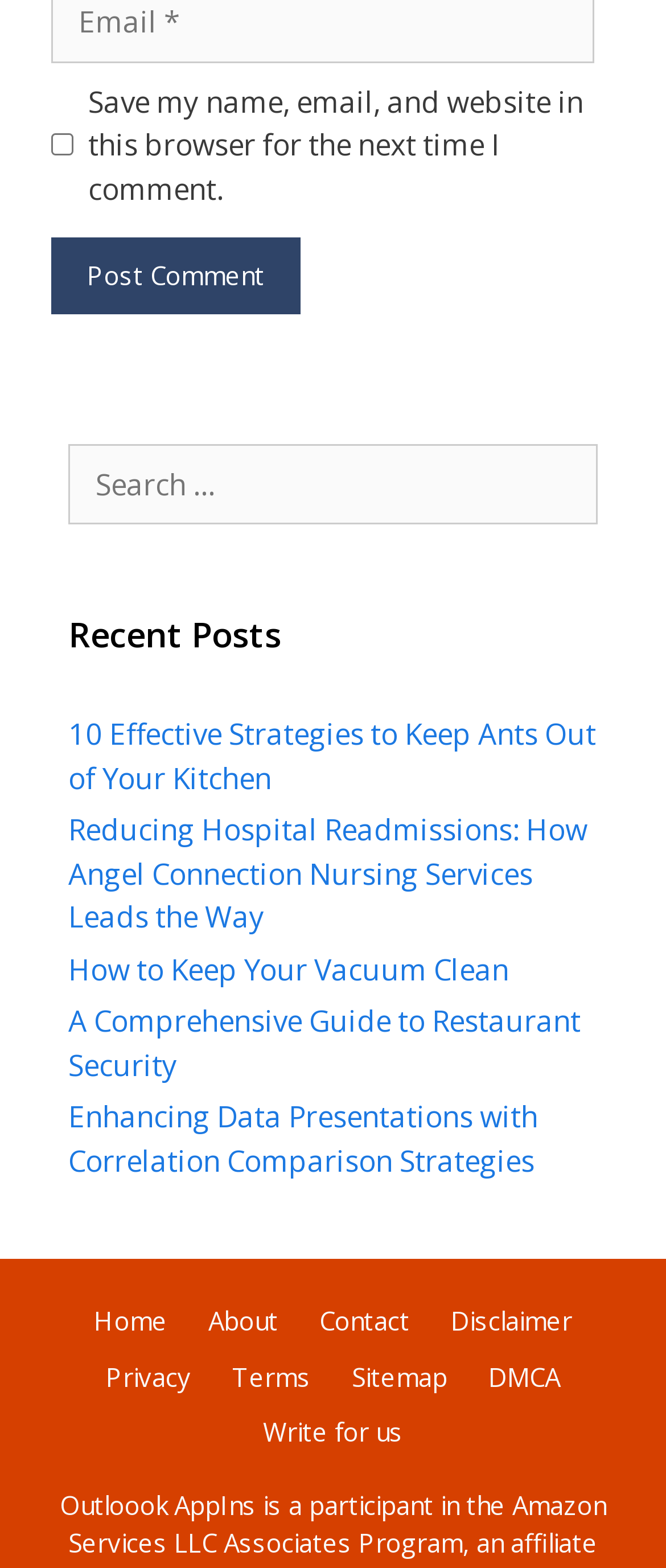Identify the bounding box coordinates of the clickable region to carry out the given instruction: "Go to the home page".

[0.141, 0.831, 0.251, 0.853]